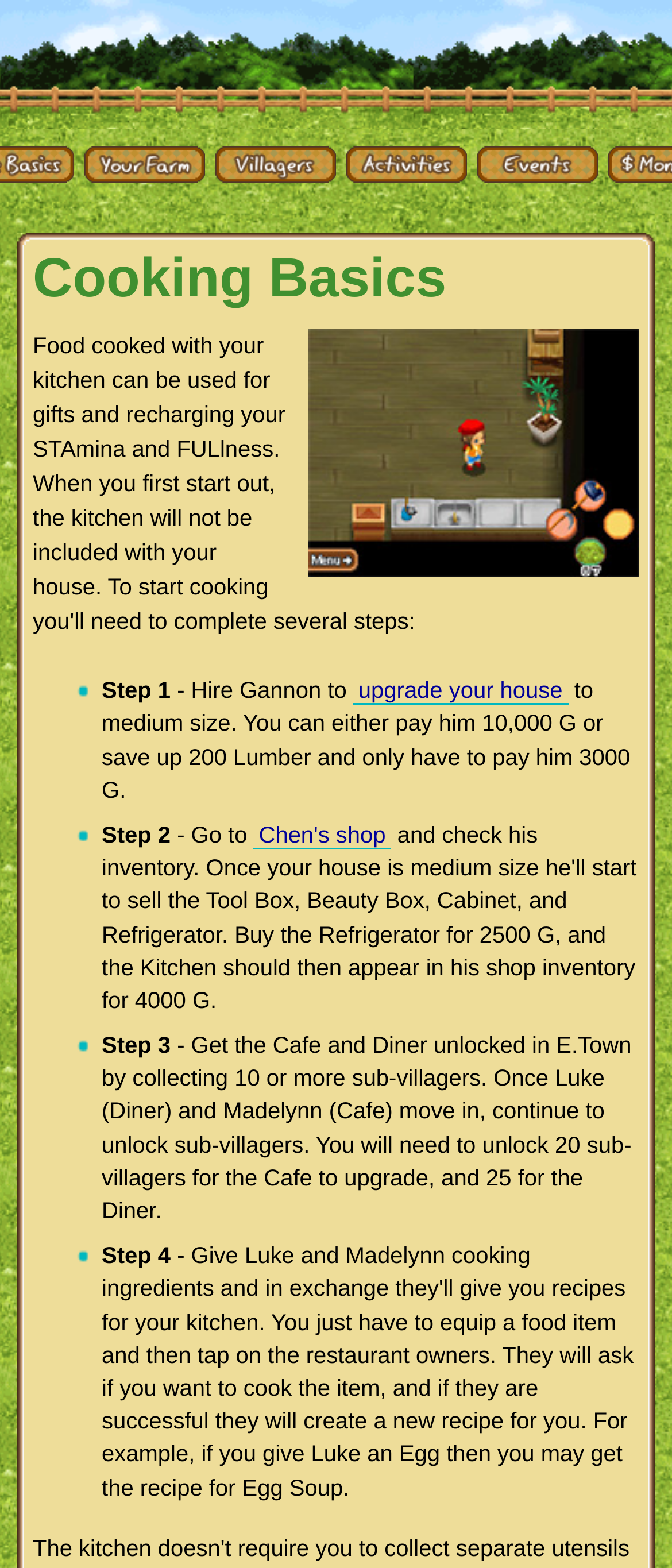Could you please study the image and provide a detailed answer to the question:
How many steps are there to follow?

The webpage provides a list of steps to follow, which are numbered from 1 to 4, indicating that there are four steps in total.